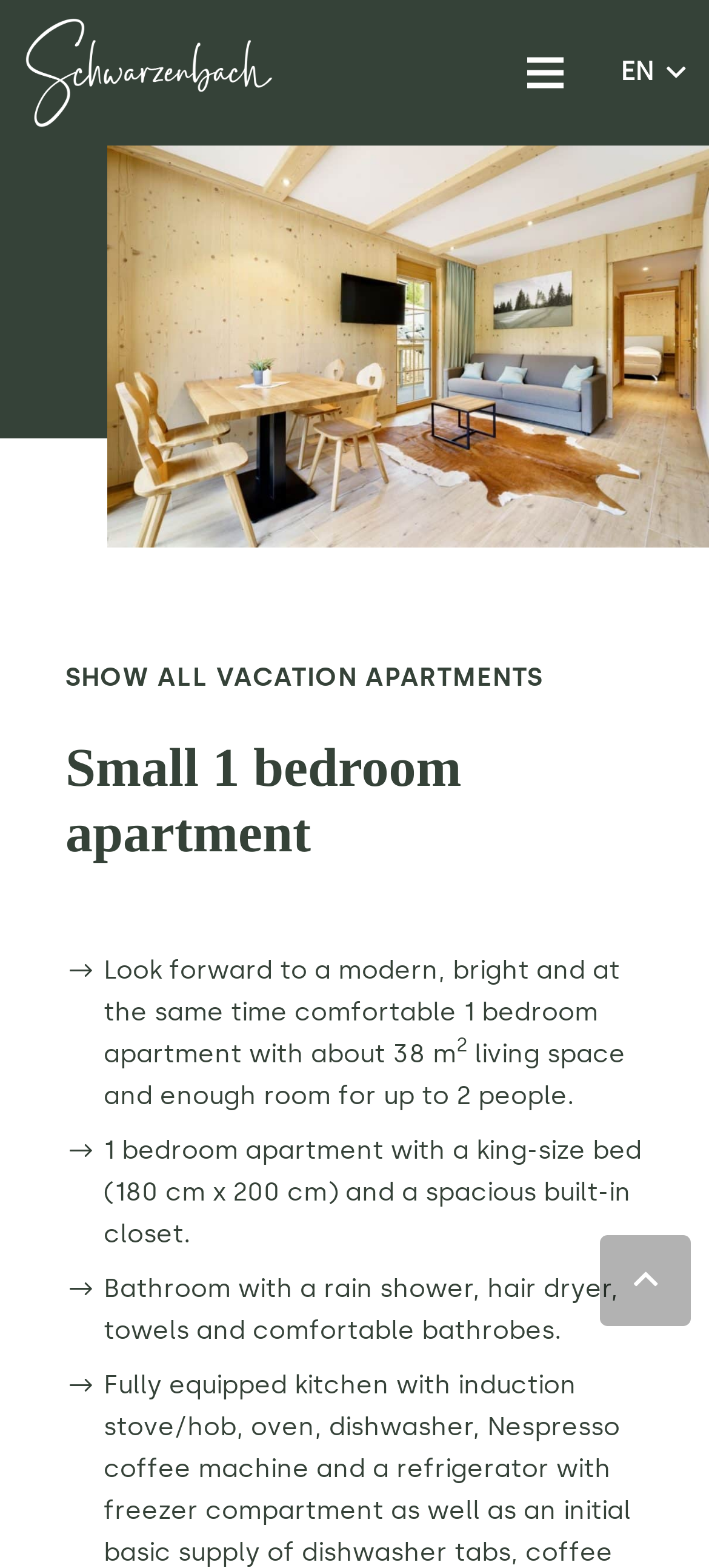Use one word or a short phrase to answer the question provided: 
What is the size of the bed in the apartment?

180 cm x 200 cm